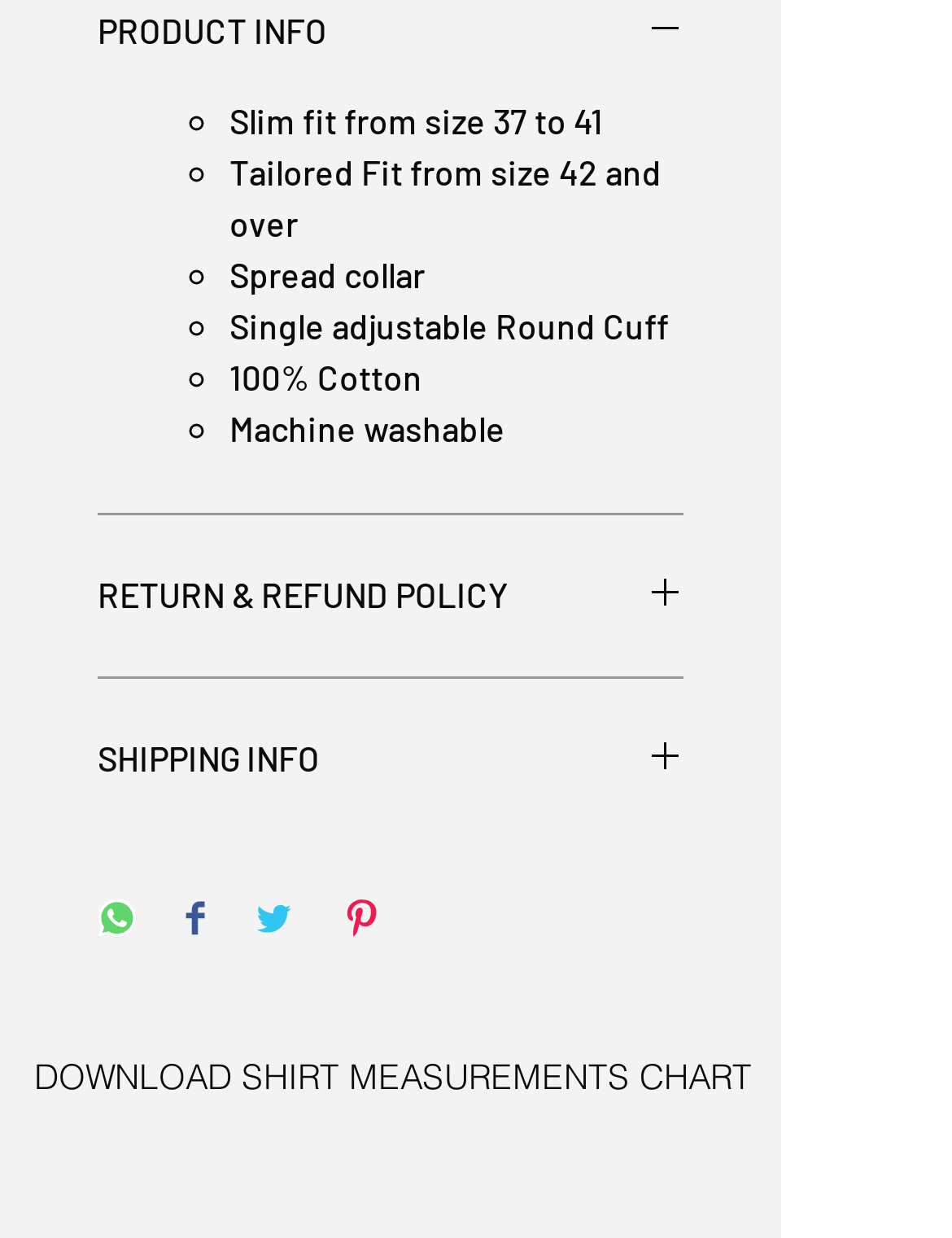Using the information in the image, could you please answer the following question in detail:
What is the material of the shirt?

I found the answer by looking at the list of features under the 'PRODUCT INFO' section, where it mentions '100% Cotton' as one of the characteristics of the shirt.